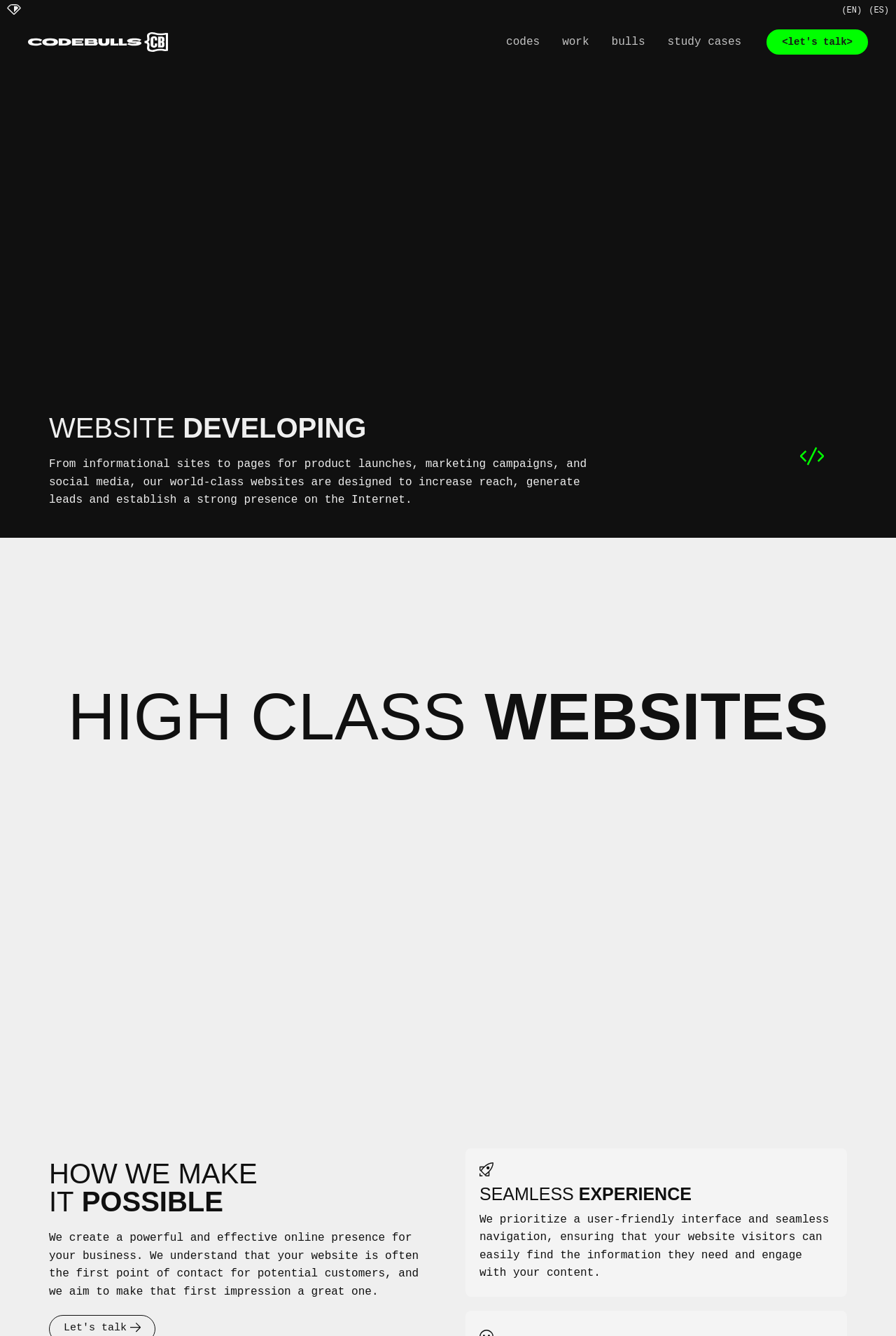Bounding box coordinates should be provided in the format (top-left x, top-left y, bottom-right x, bottom-right y) with all values between 0 and 1. Identify the bounding box for this UI element: work

[0.614, 0.024, 0.669, 0.039]